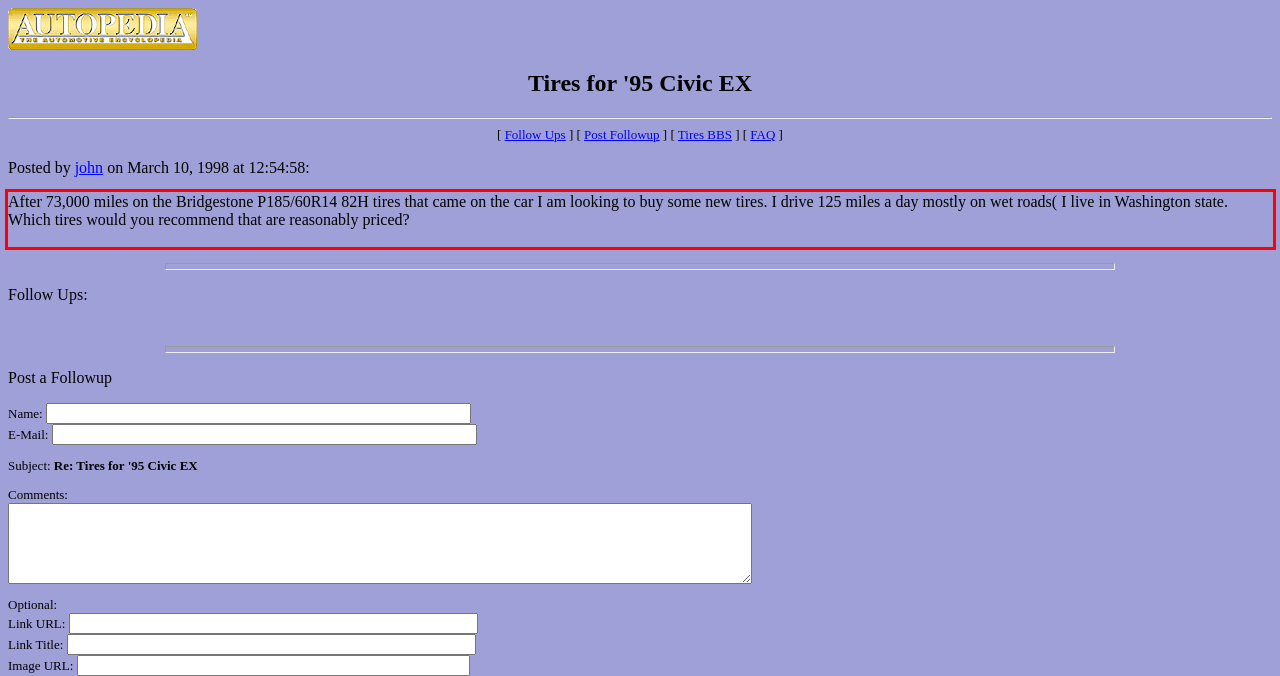Identify the red bounding box in the webpage screenshot and perform OCR to generate the text content enclosed.

After 73,000 miles on the Bridgestone P185/60R14 82H tires that came on the car I am looking to buy some new tires. I drive 125 miles a day mostly on wet roads( I live in Washington state. Which tires would you recommend that are reasonably priced?